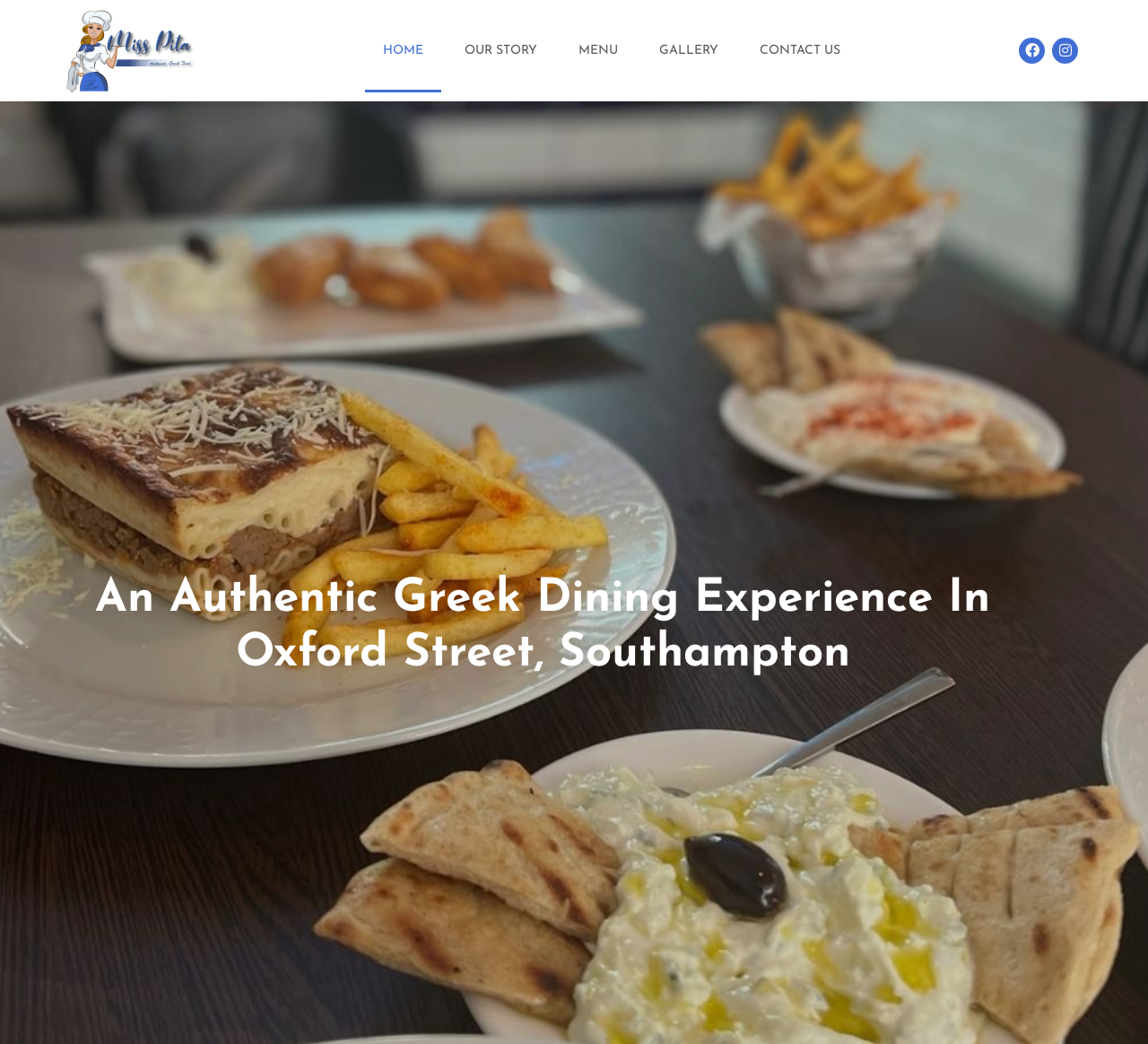Give a one-word or short phrase answer to the question: 
What is the theme of the restaurant?

Greek